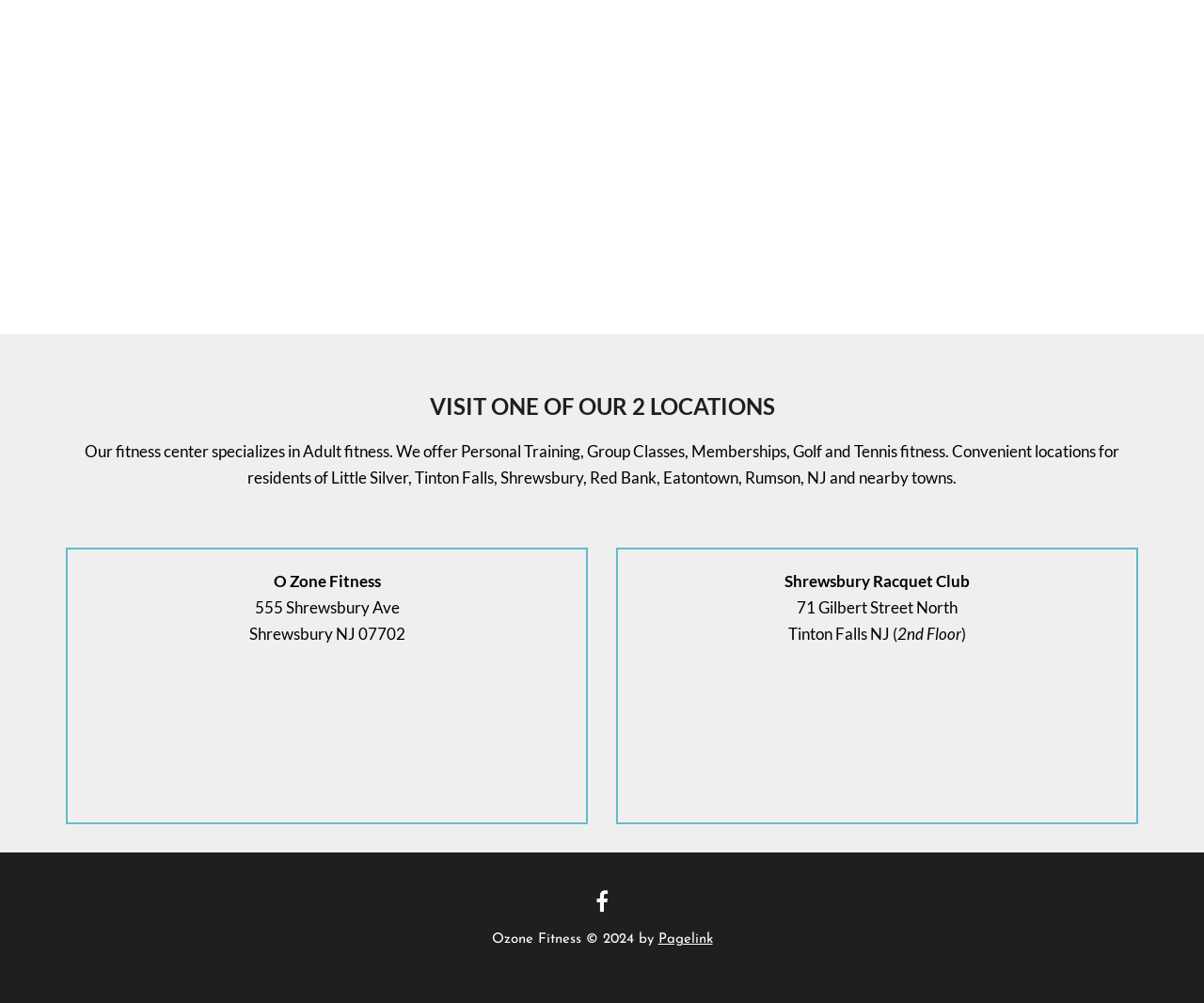Look at the image and answer the question in detail:
What is the name of the fitness center?

The webpage has a heading 'O Zone Fitness' and mentions it as a fitness center that specializes in Adult fitness, offering Personal Training, Group Classes, Memberships, Golf and Tennis fitness.